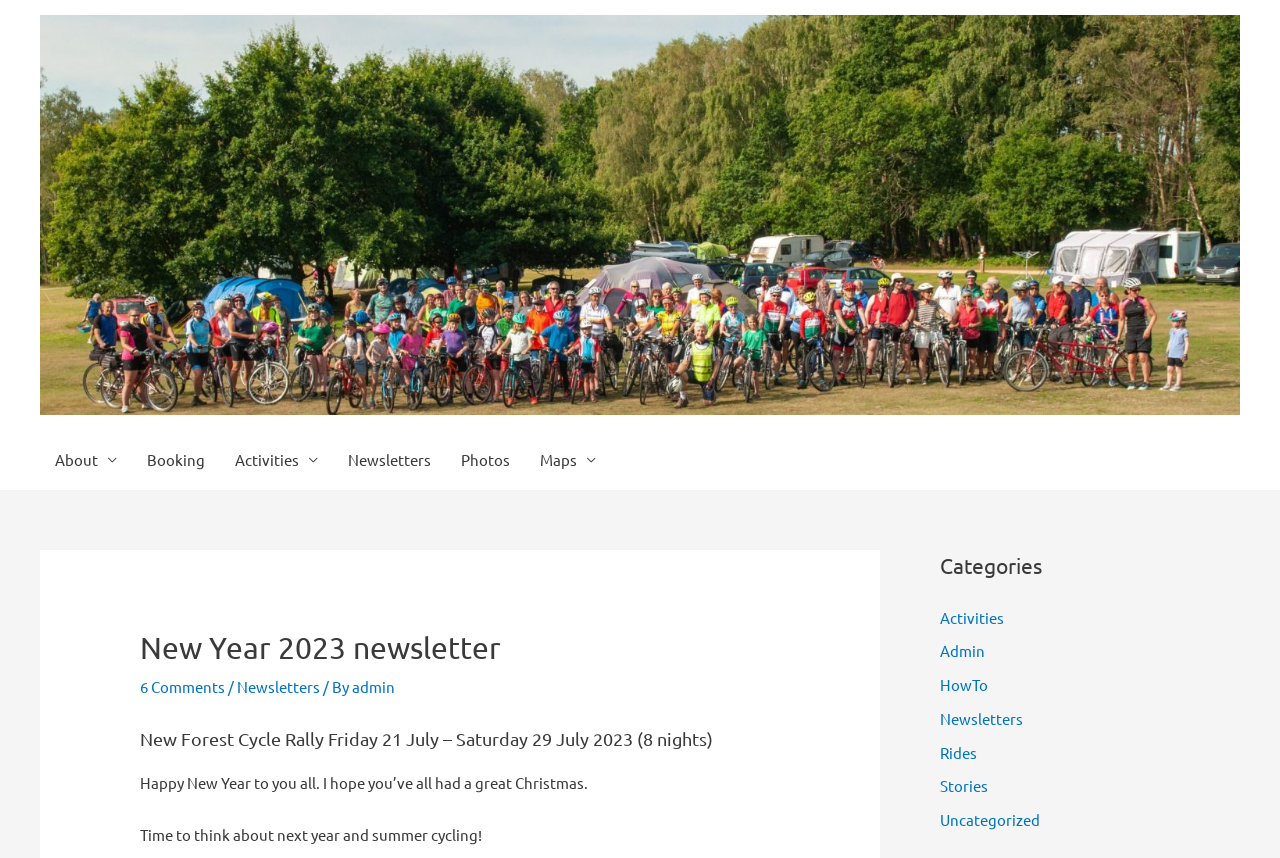Please determine the bounding box coordinates of the element's region to click for the following instruction: "Click the 'Namioty' link".

None